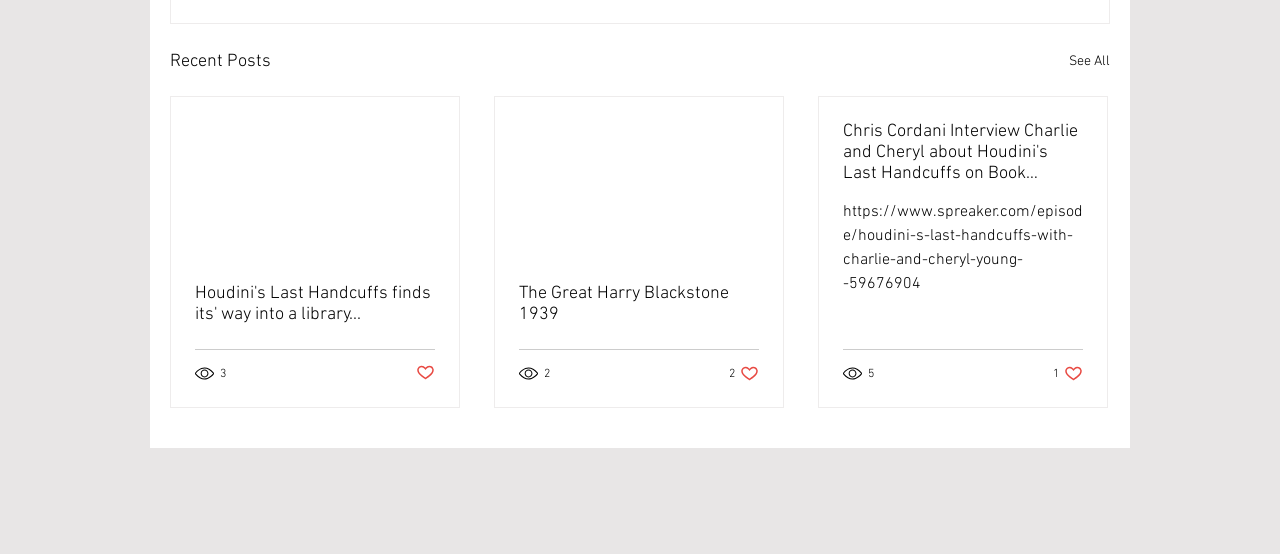Reply to the question below using a single word or brief phrase:
How many views does the third article have?

5 views